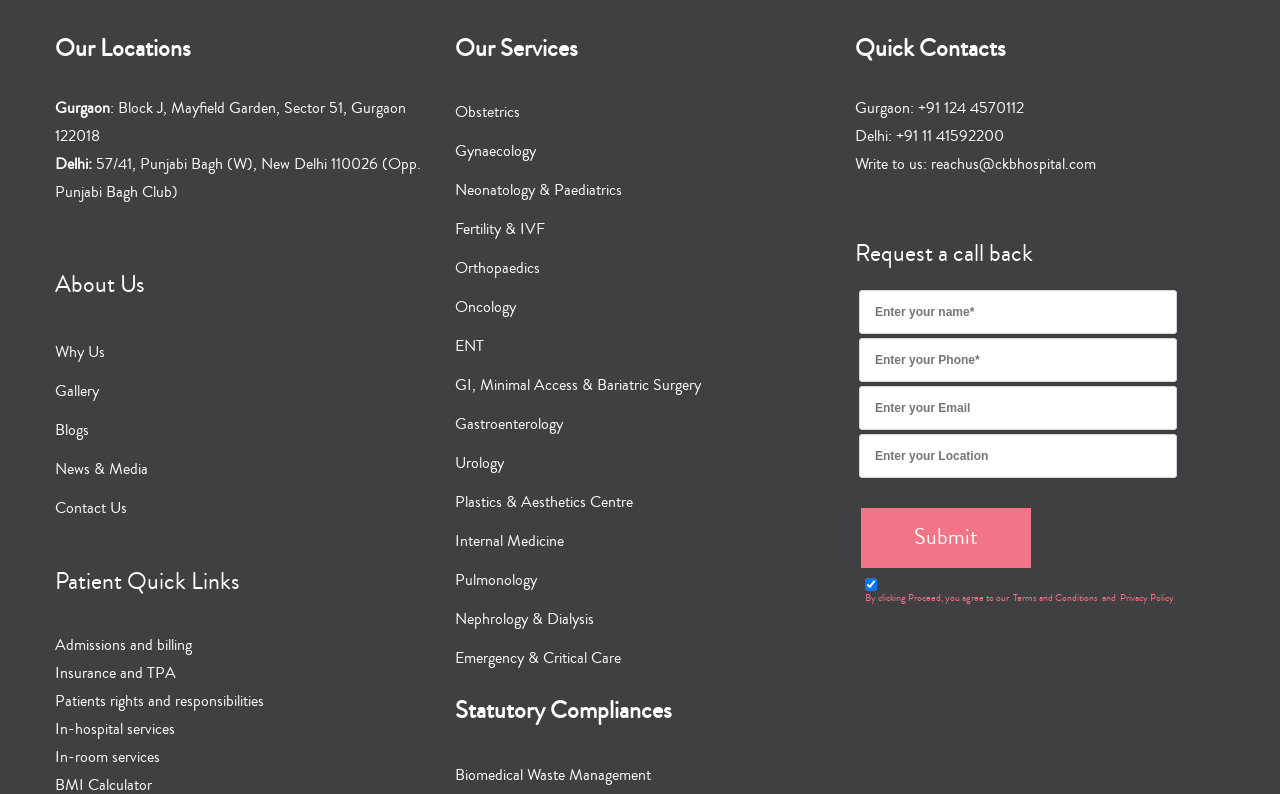Identify the bounding box for the UI element described as: "name="location" placeholder="Enter your Location"". Ensure the coordinates are four float numbers between 0 and 1, formatted as [left, top, right, bottom].

[0.671, 0.546, 0.92, 0.602]